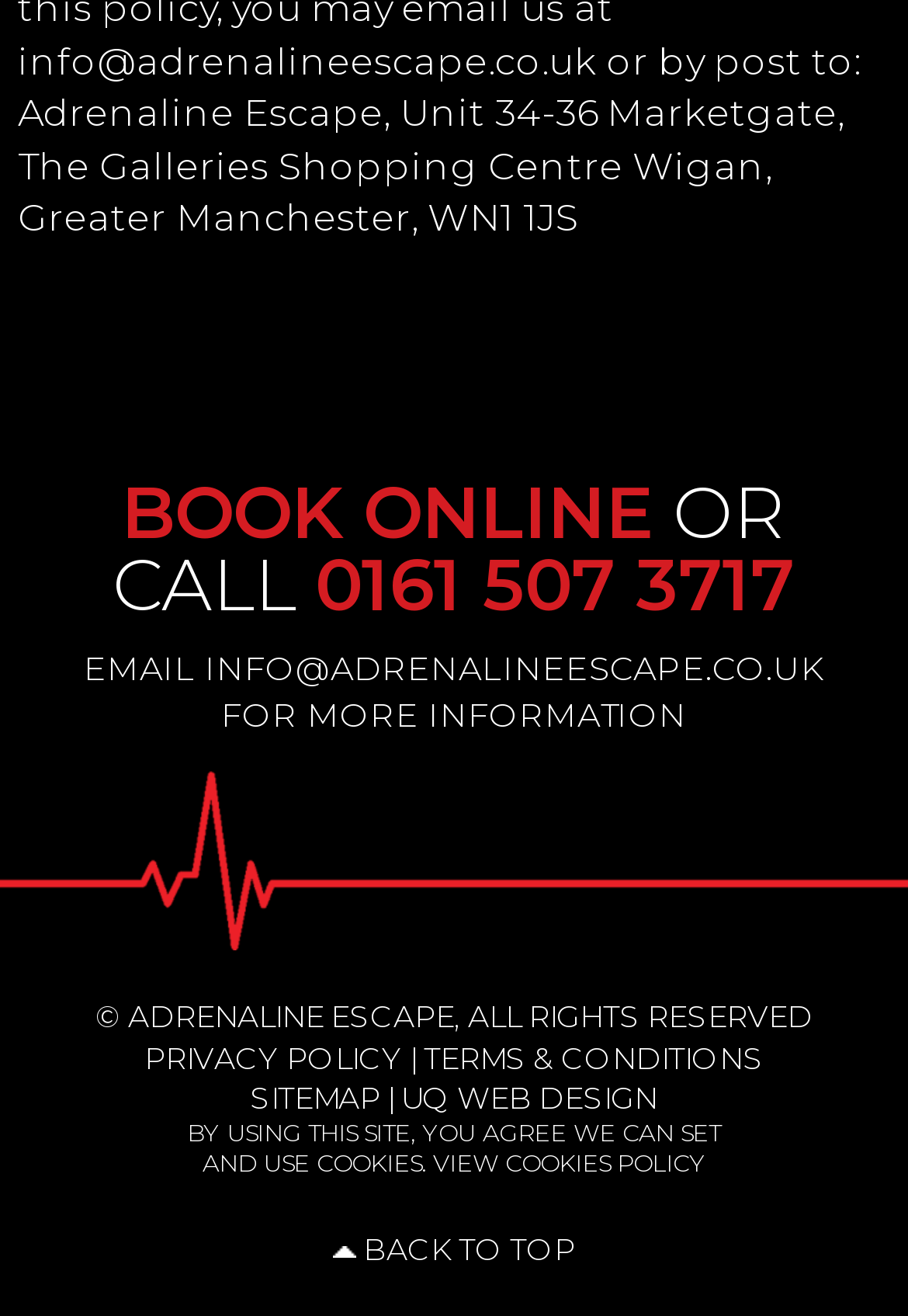Please answer the following query using a single word or phrase: 
How can I book online?

Click BOOK ONLINE